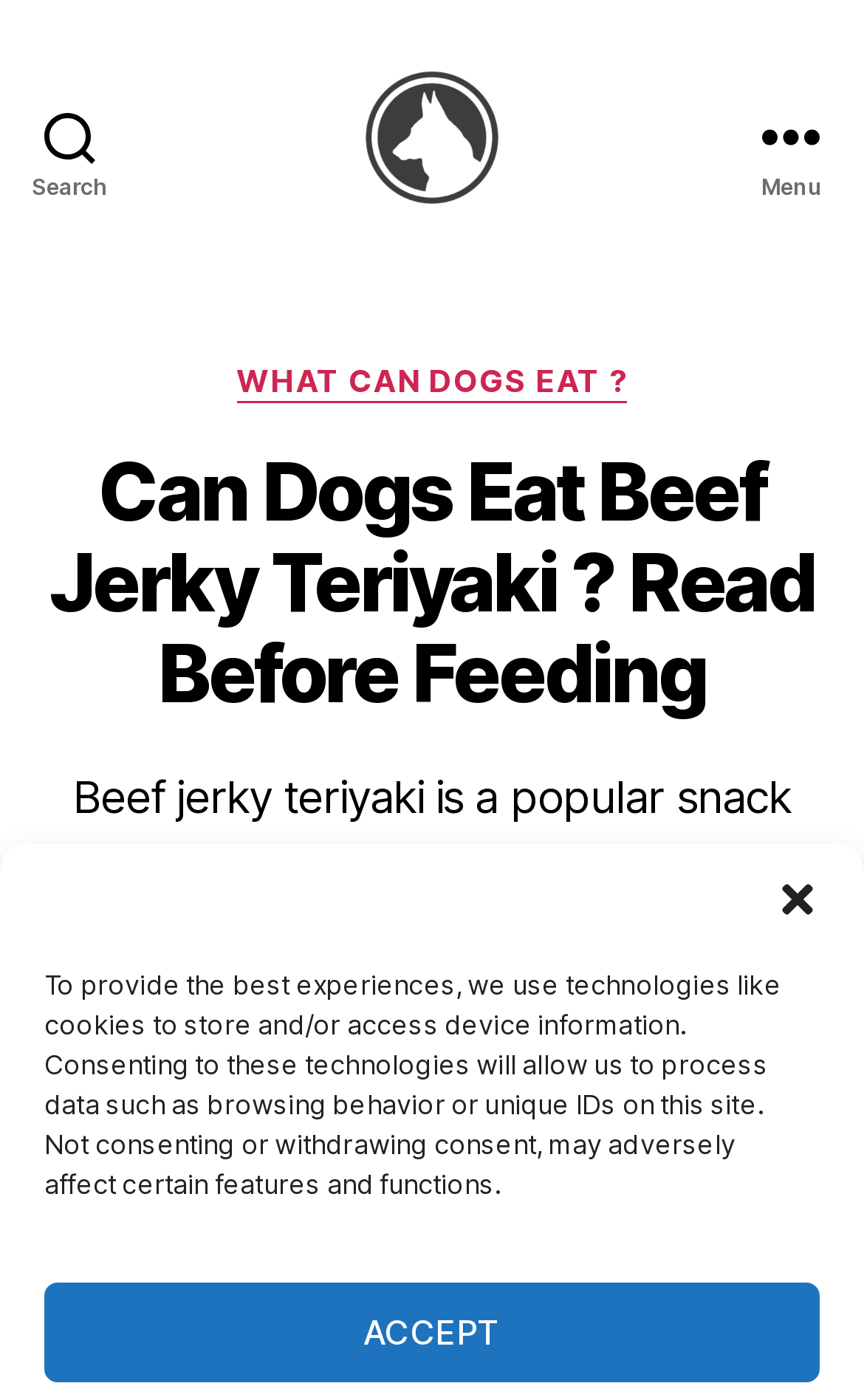What is the topic of the image with the text 'Can Dogs?'
Please give a detailed and elaborate answer to the question based on the image.

The image with the text 'Can Dogs?' is likely related to the topic of dogs eating or consuming certain foods, which is the main theme of the webpage.